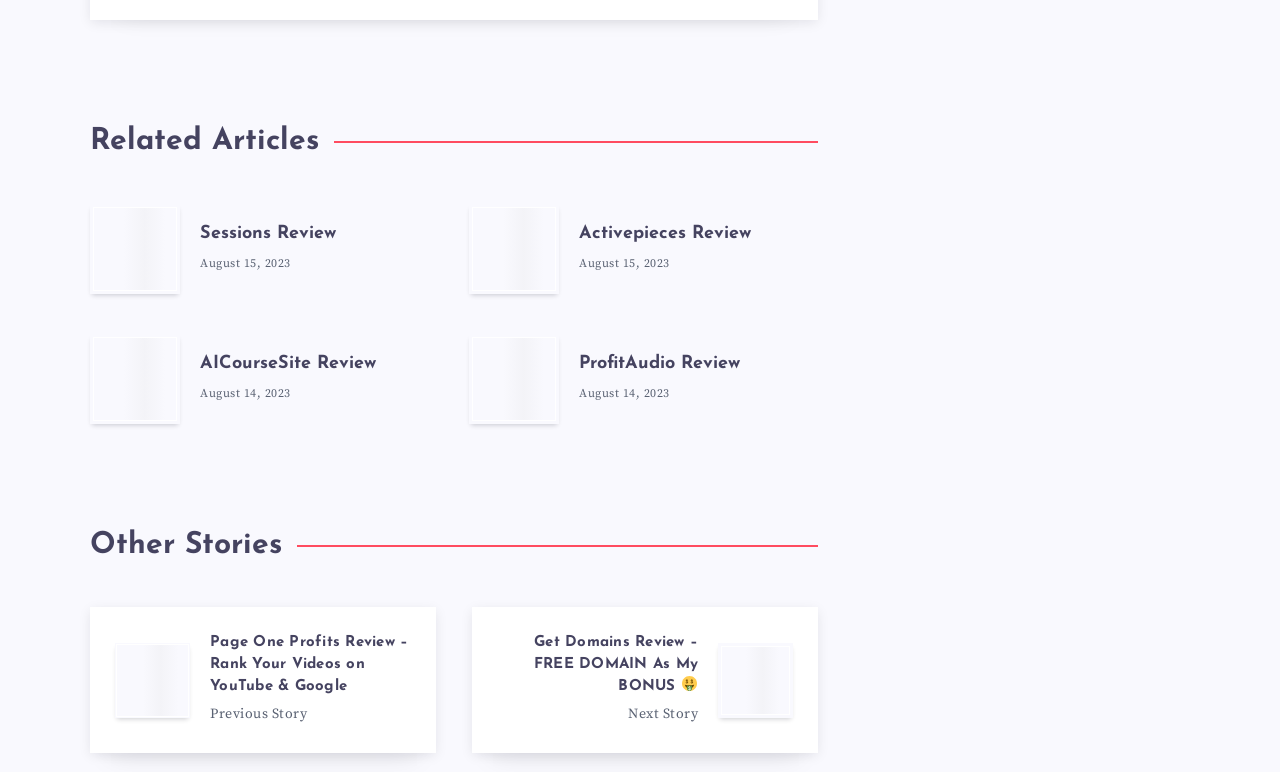How many articles are displayed on this webpage?
Refer to the screenshot and answer in one word or phrase.

6